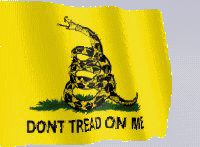Use a single word or phrase to respond to the question:
What is the phrase written beneath the snake?

DON'T TREAD ON ME